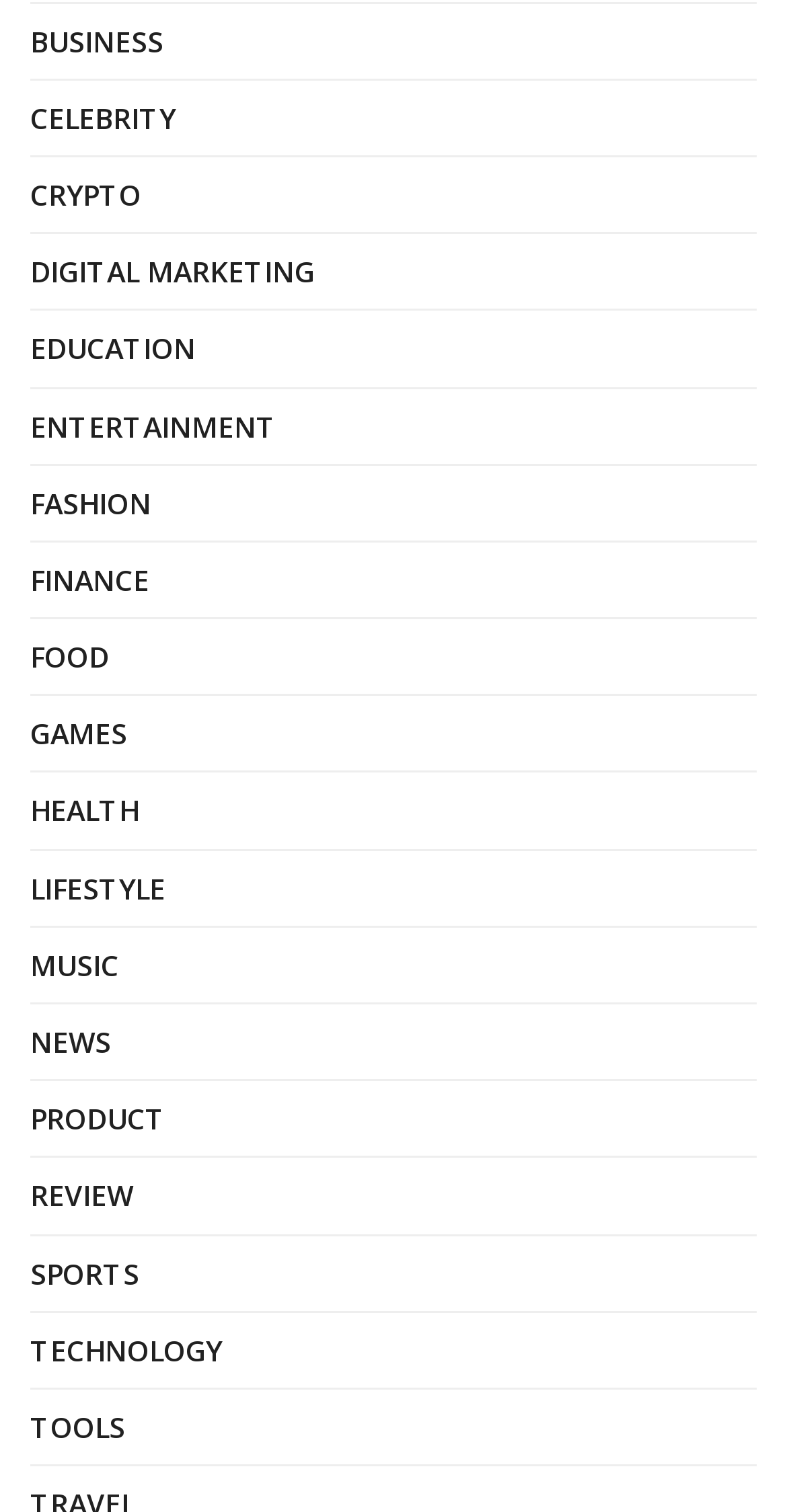Ascertain the bounding box coordinates for the UI element detailed here: "November 5, 2023". The coordinates should be provided as [left, top, right, bottom] with each value being a float between 0 and 1.

[0.282, 0.014, 0.559, 0.033]